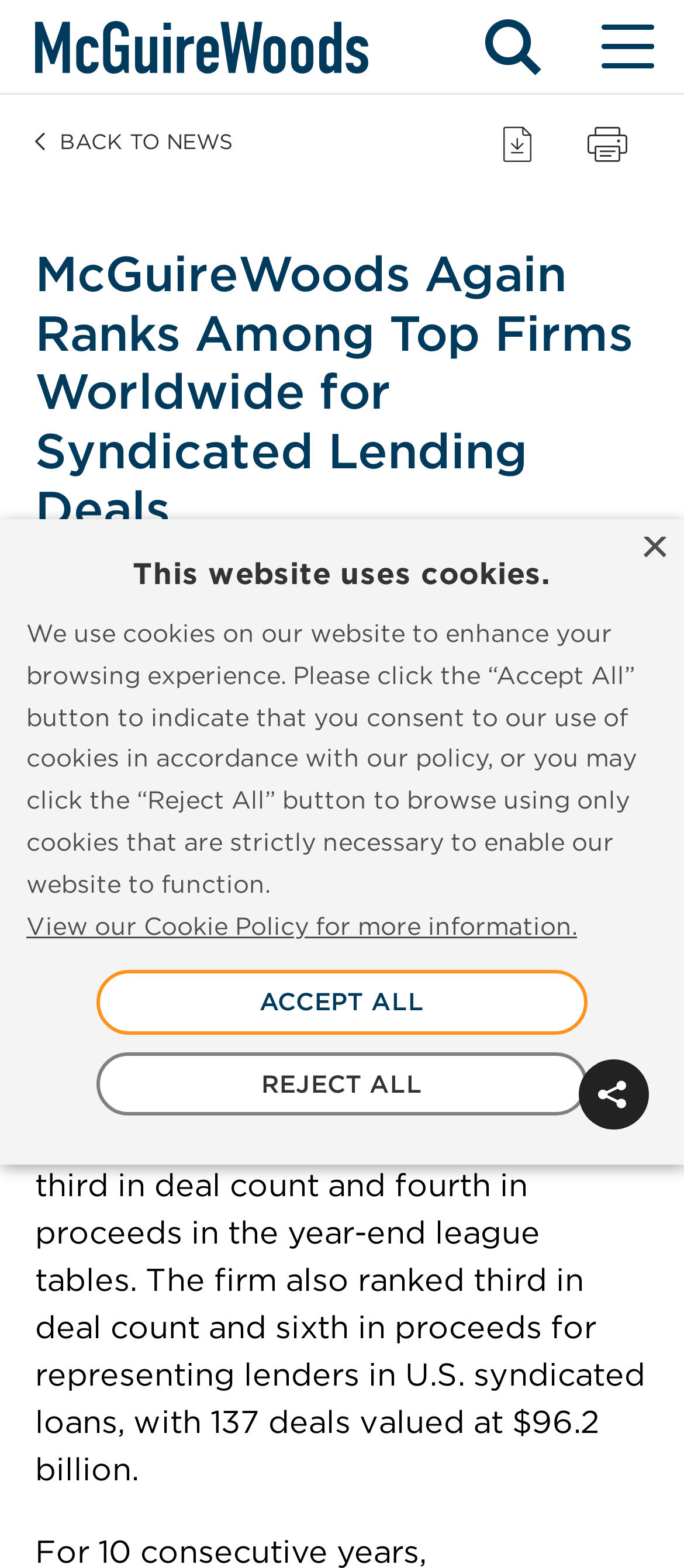What is the ranking of McGuireWoods in syndicated lending deals?
Answer the question with a detailed and thorough explanation.

According to the webpage, McGuireWoods ranked No. 3 worldwide for advising lenders in syndicated loans in 2020, as stated in the StaticText element with the text 'McGuireWoods, one of the world’s pre-eminent banking and finance law firms, ranked No. 3 worldwide for advising lenders in syndicated loans in 2020...'.